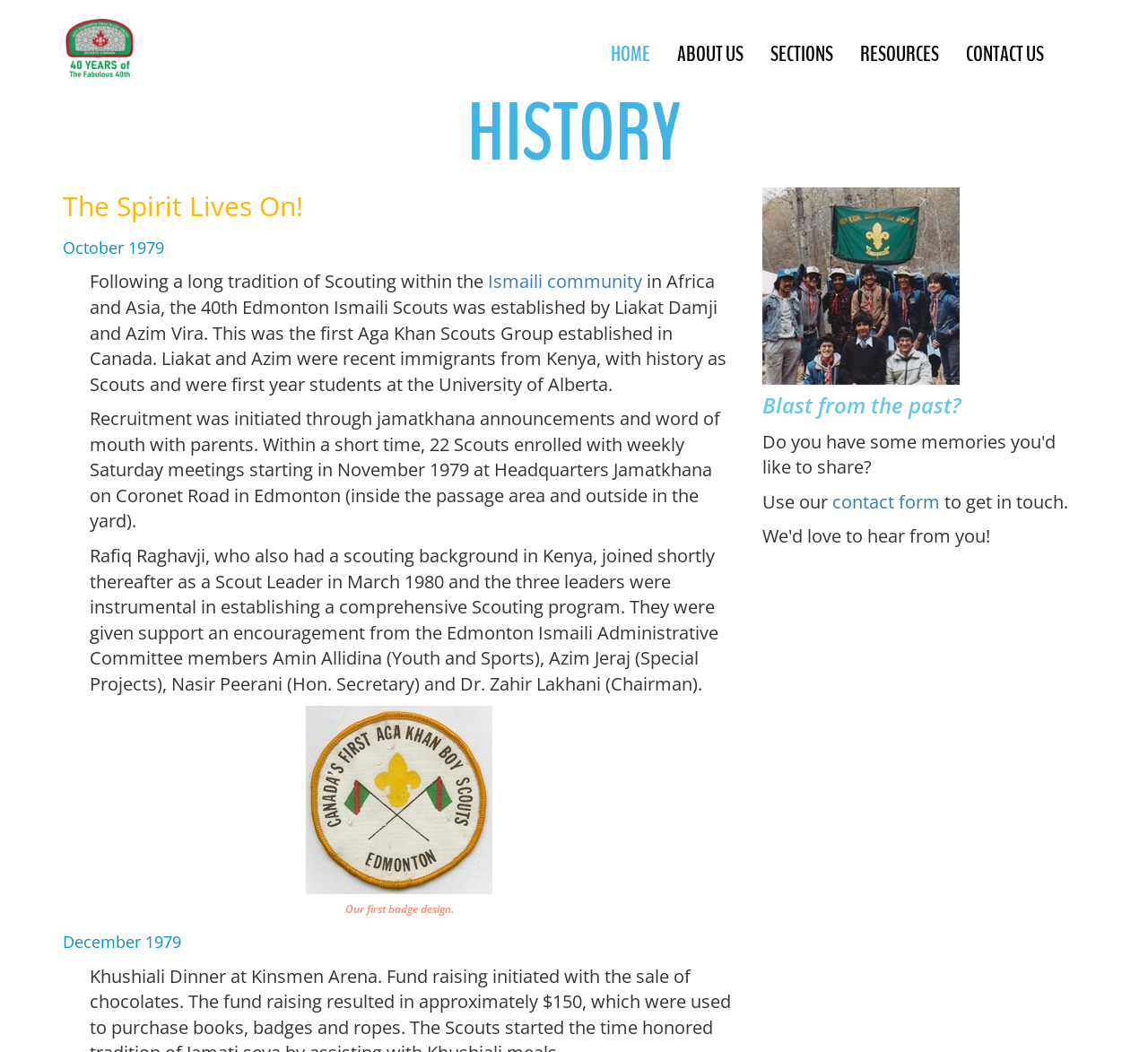Locate the bounding box coordinates of the element to click to perform the following action: 'Explore the 'Astrology Articles' section'. The coordinates should be given as four float values between 0 and 1, in the form of [left, top, right, bottom].

None